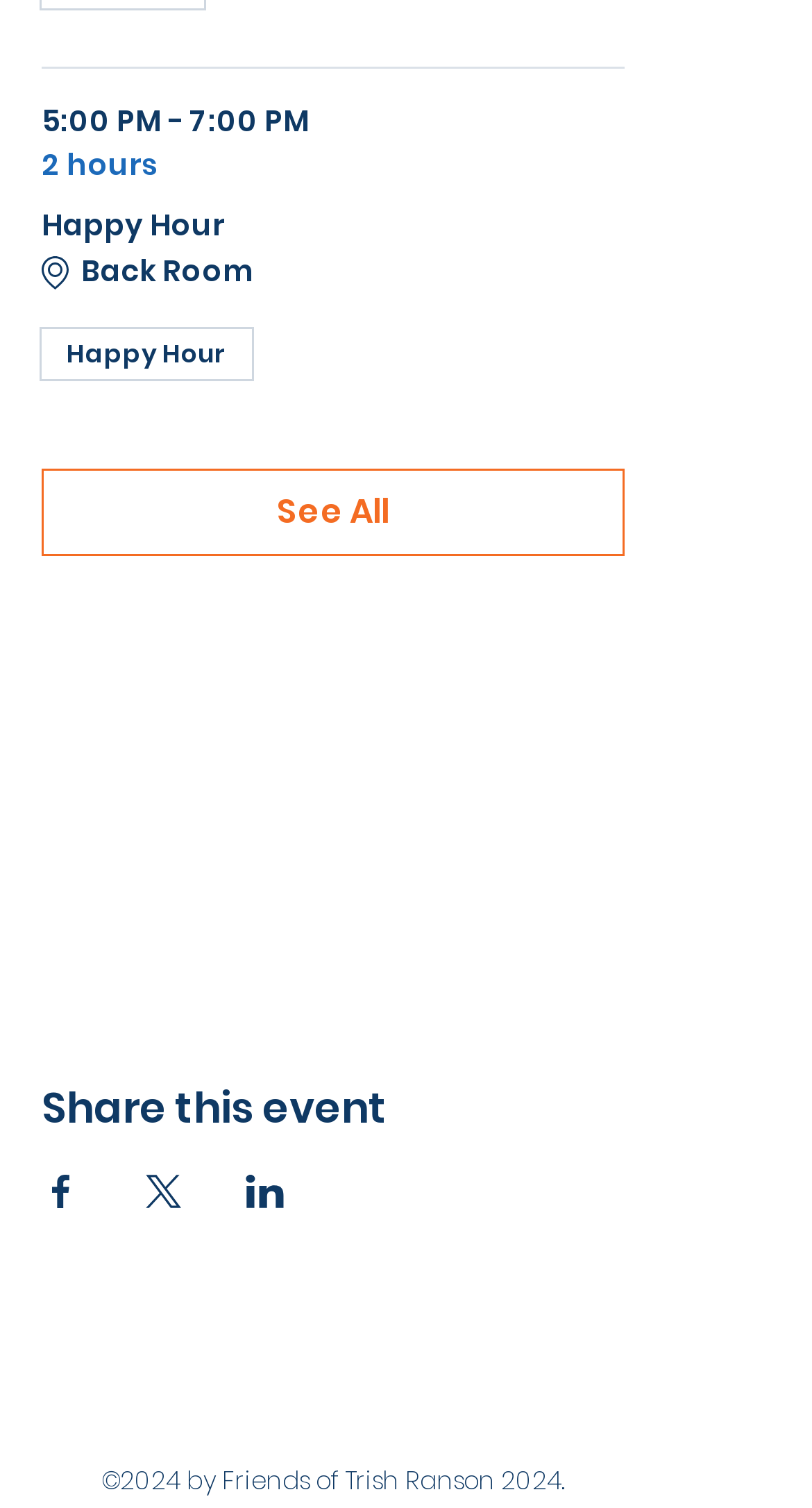Please find the bounding box for the following UI element description. Provide the coordinates in (top-left x, top-left y, bottom-right x, bottom-right y) format, with values between 0 and 1: aria-label="Share event on Facebook"

[0.051, 0.779, 0.1, 0.801]